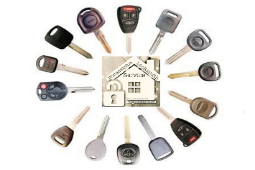Provide an in-depth description of the image.

The image showcases a variety of automotive keys arranged in a circular pattern around a central graphic of a house with a keyhole. This composition highlights the diversity of transponder keys that are central to modern vehicle security systems. It serves to illustrate the importance of choosing the right locksmith services, emphasizing the connection between key types and the need for reliable lock replacements, particularly in the context of preventing car theft. The central house image symbolizes security and home protection, aligning with the broader theme of locksmith services discussed in the related article segments.